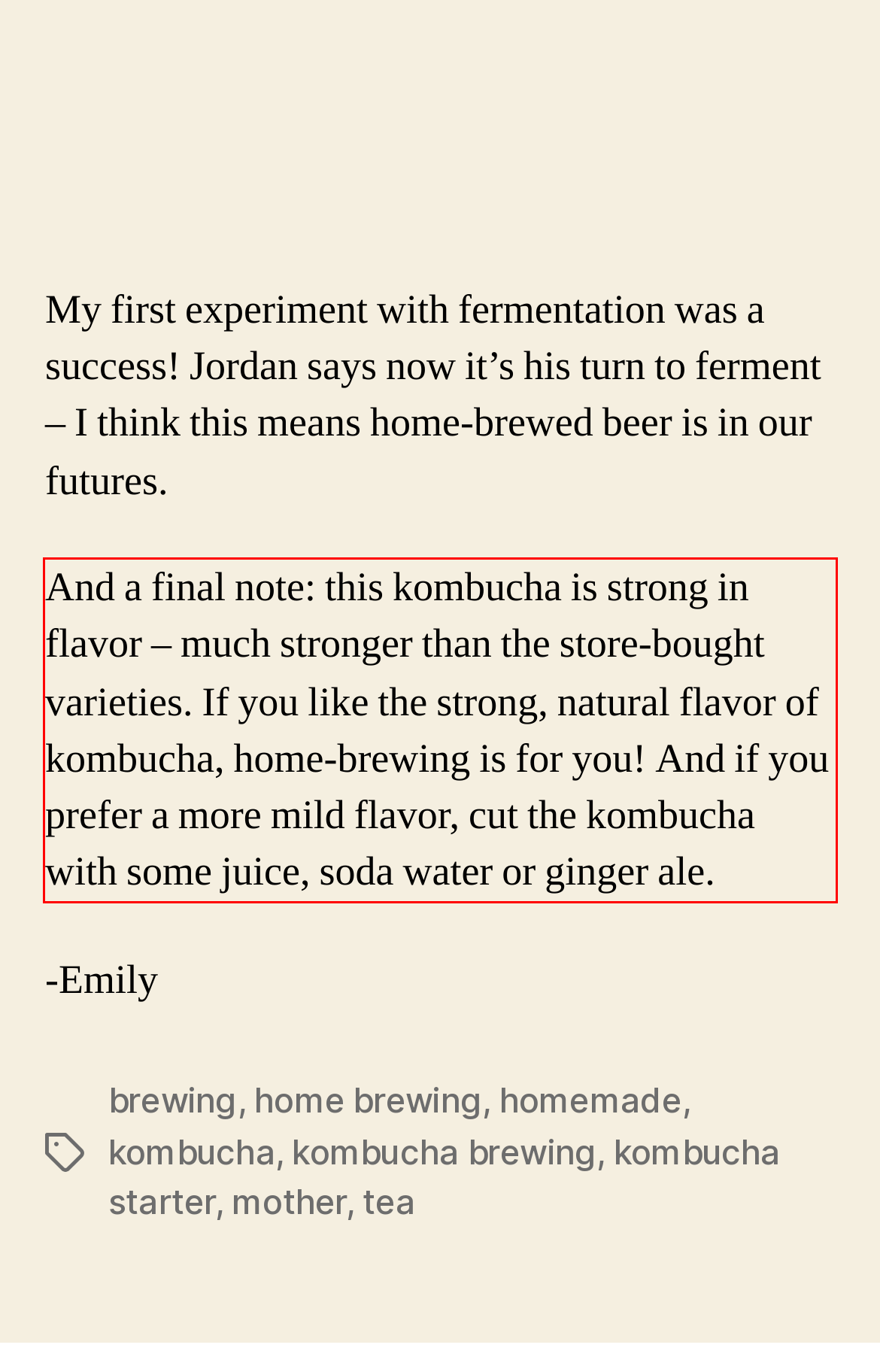Perform OCR on the text inside the red-bordered box in the provided screenshot and output the content.

And a final note: this kombucha is strong in flavor – much stronger than the store-bought varieties. If you like the strong, natural flavor of kombucha, home-brewing is for you! And if you prefer a more mild flavor, cut the kombucha with some juice, soda water or ginger ale.